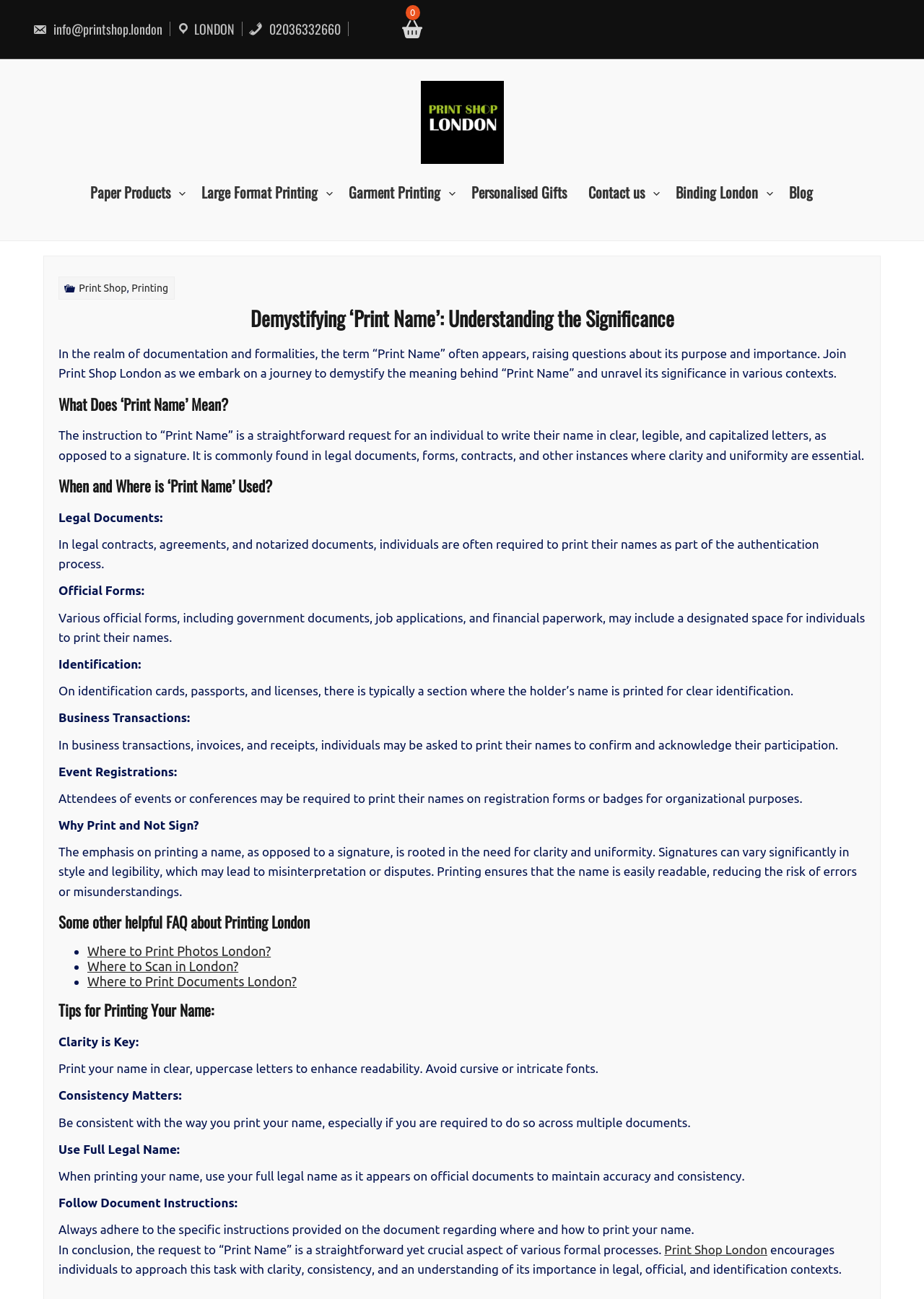Extract the main title from the webpage and generate its text.

Demystifying ‘Print Name’: Understanding the Significance